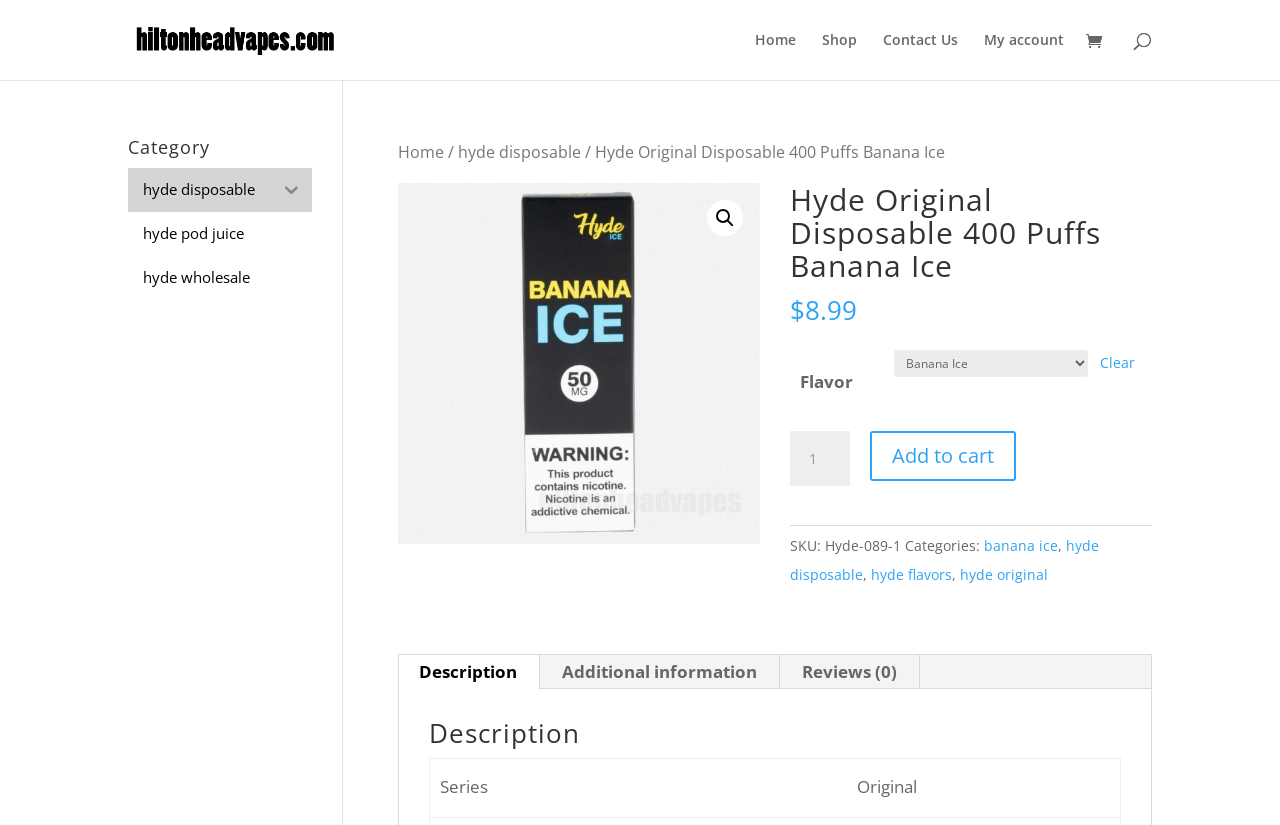Please identify the bounding box coordinates of the element I need to click to follow this instruction: "View product details".

[0.311, 0.221, 0.594, 0.66]